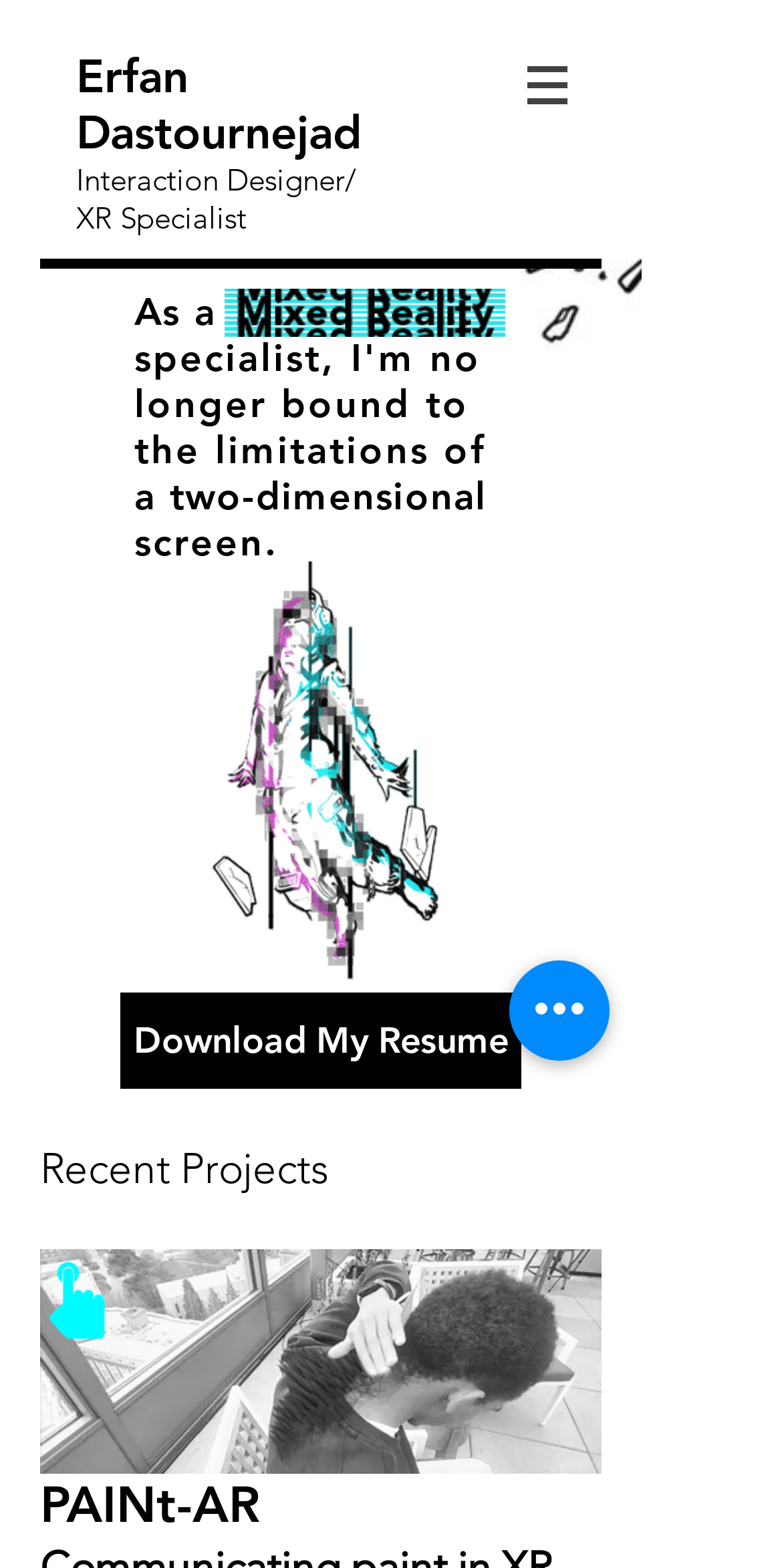What is the theme of the images in the webpage? Observe the screenshot and provide a one-word or short phrase answer.

AR/VR